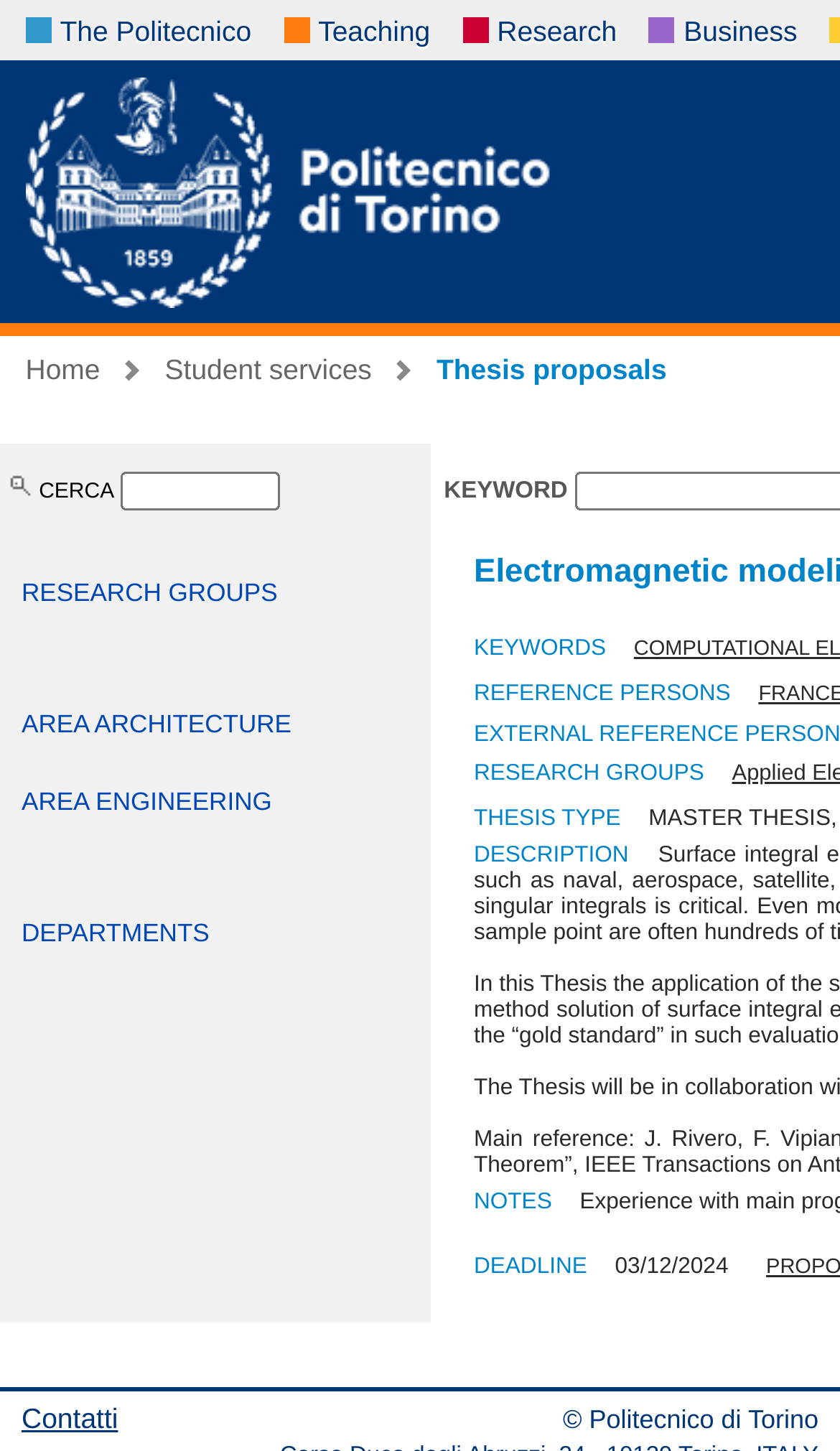Locate the bounding box coordinates of the element you need to click to accomplish the task described by this instruction: "Enter text in the Ricerca CERCA textbox".

[0.144, 0.325, 0.334, 0.352]